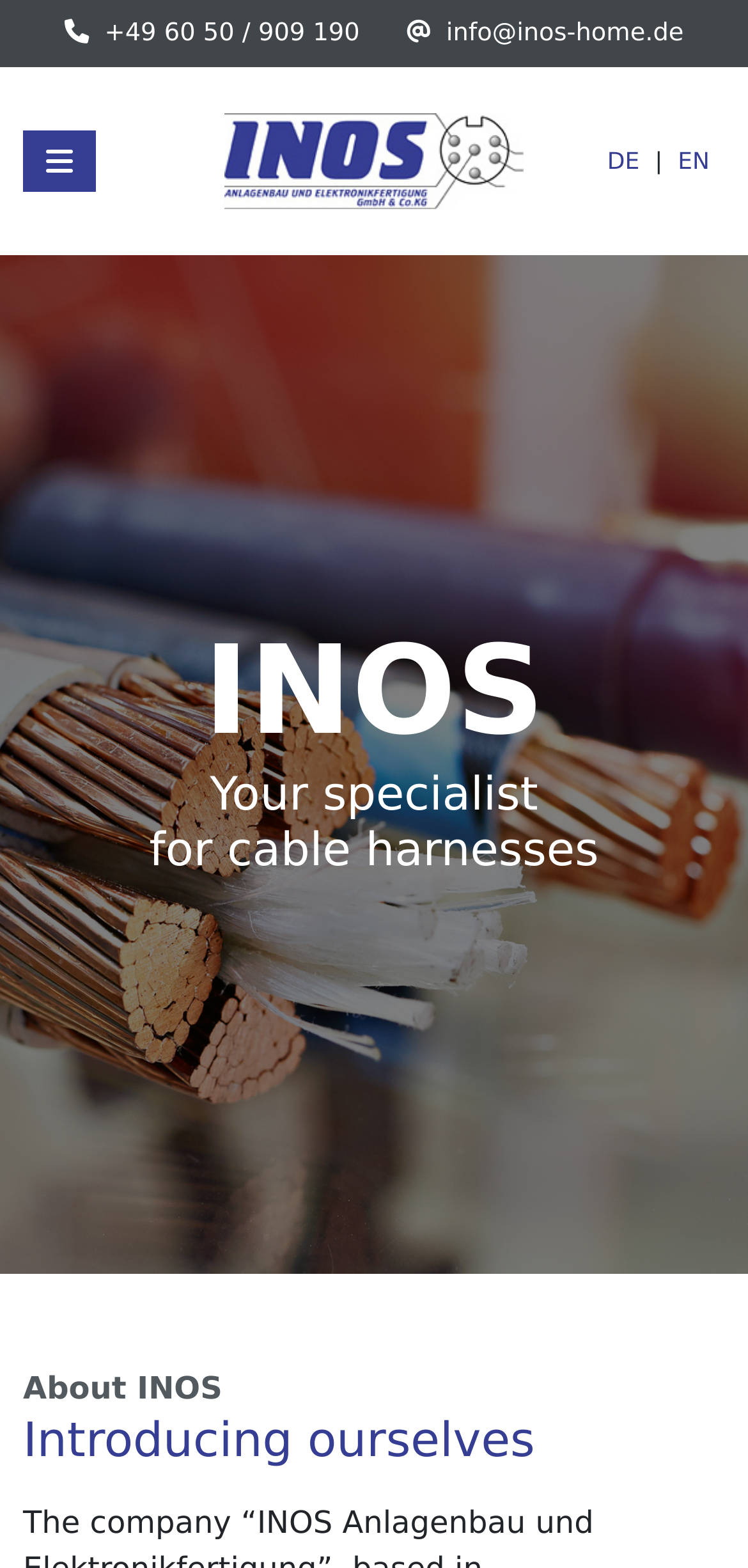Describe in detail what you see on the webpage.

The webpage is about INOS, a specialist for cable harnesses. At the top left, there is a phone number link "+49 60 50 / 909 190" and an email link "info@inos-home.de" to the right of it. Below these links, there is a button to collapse the navigation menu. 

To the right of the navigation button, the company name "INOS – Anlagenbau und Elektronikfertigung GmbH & Co. KG" is displayed as a link, accompanied by an image. 

Further to the right, there are two language links, "DE" and "EN", indicating that the website is available in German and English. 

Below these top elements, there are two headings, "INOS" and "Your specialist for cable harnesses", which serve as the main title of the webpage. 

Under the main title, there is a section that introduces the company, with a static text "About INOS" at the top left, followed by a heading "Introducing ourselves" below it.